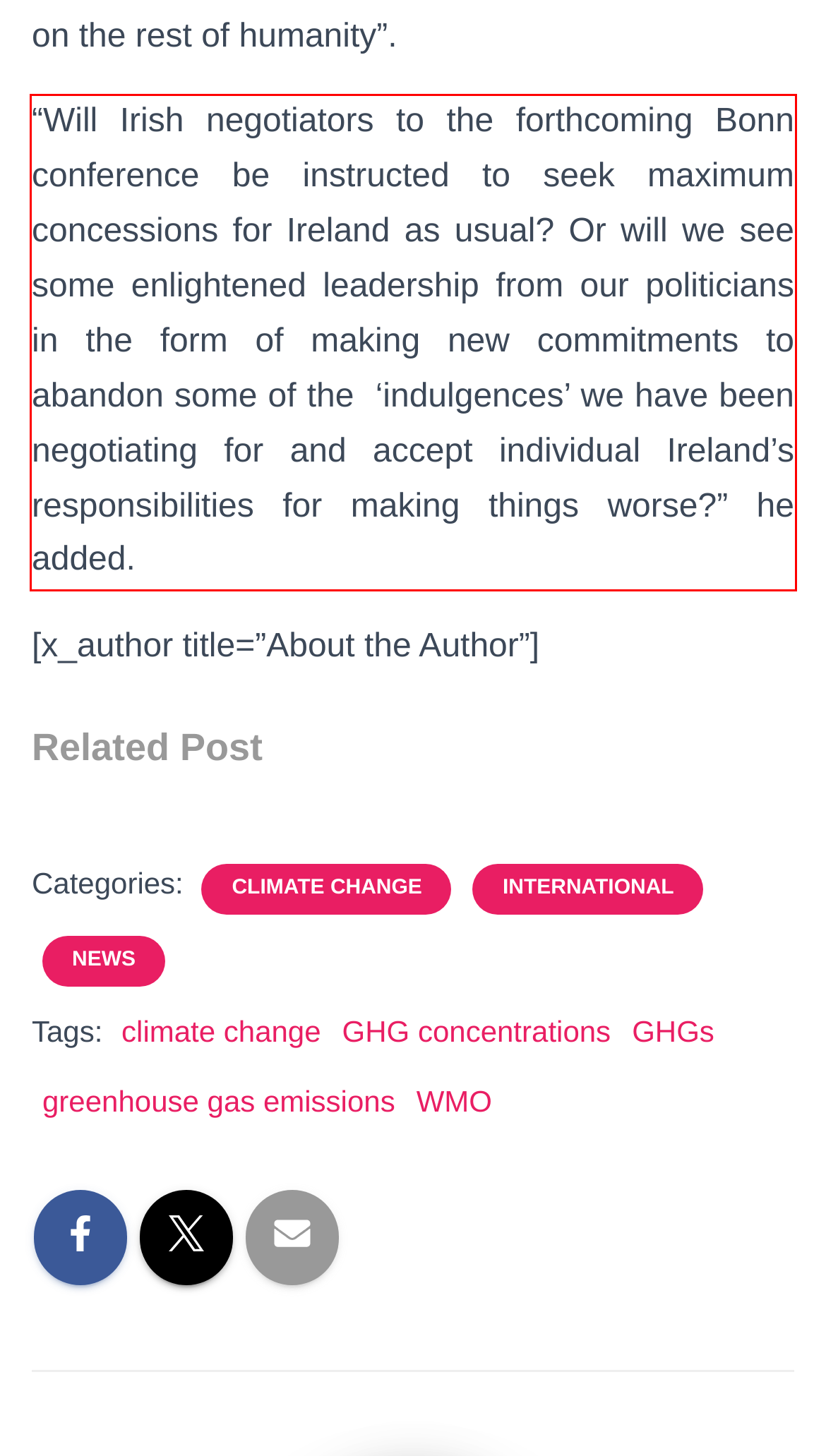With the given screenshot of a webpage, locate the red rectangle bounding box and extract the text content using OCR.

“Will Irish negotiators to the forthcoming Bonn conference be instructed to seek maximum concessions for Ireland as usual? Or will we see some enlightened leadership from our politicians in the form of making new commitments to abandon some of the ‘indulgences’ we have been negotiating for and accept individual Ireland’s responsibilities for making things worse?” he added.